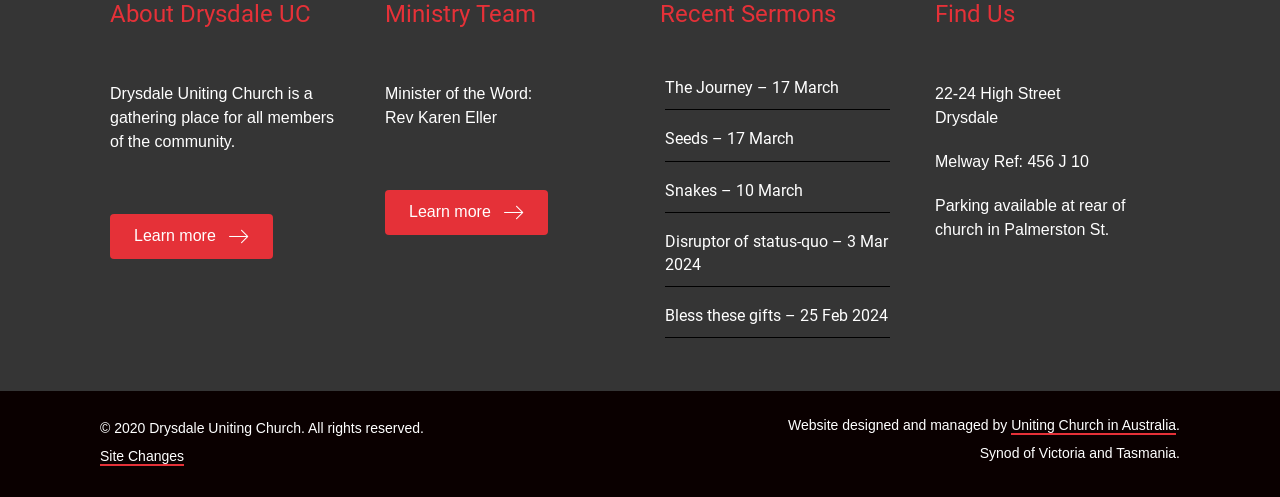Identify the bounding box for the given UI element using the description provided. Coordinates should be in the format (top-left x, top-left y, bottom-right x, bottom-right y) and must be between 0 and 1. Here is the description: Learn more

[0.301, 0.382, 0.428, 0.472]